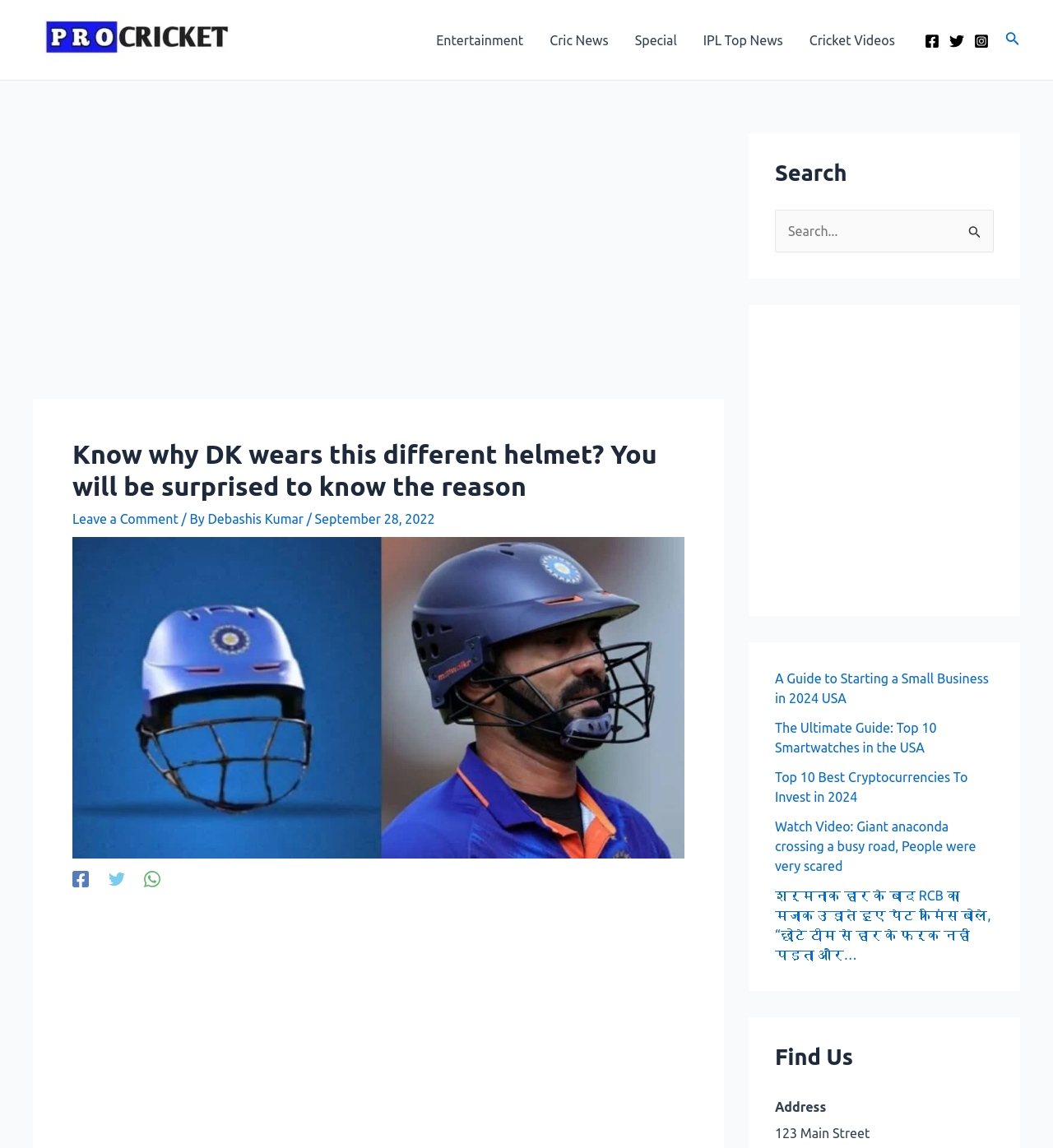What is the name of the cricket news section?
Use the information from the screenshot to give a comprehensive response to the question.

I found the answer by looking at the navigation section of the webpage, where there are several links including 'Entertainment', 'Cric News', 'Special', 'IPL Top News', and 'Cricket Videos'. The 'Cric News' link is one of the options, which suggests that it is a section of the website dedicated to cricket news.